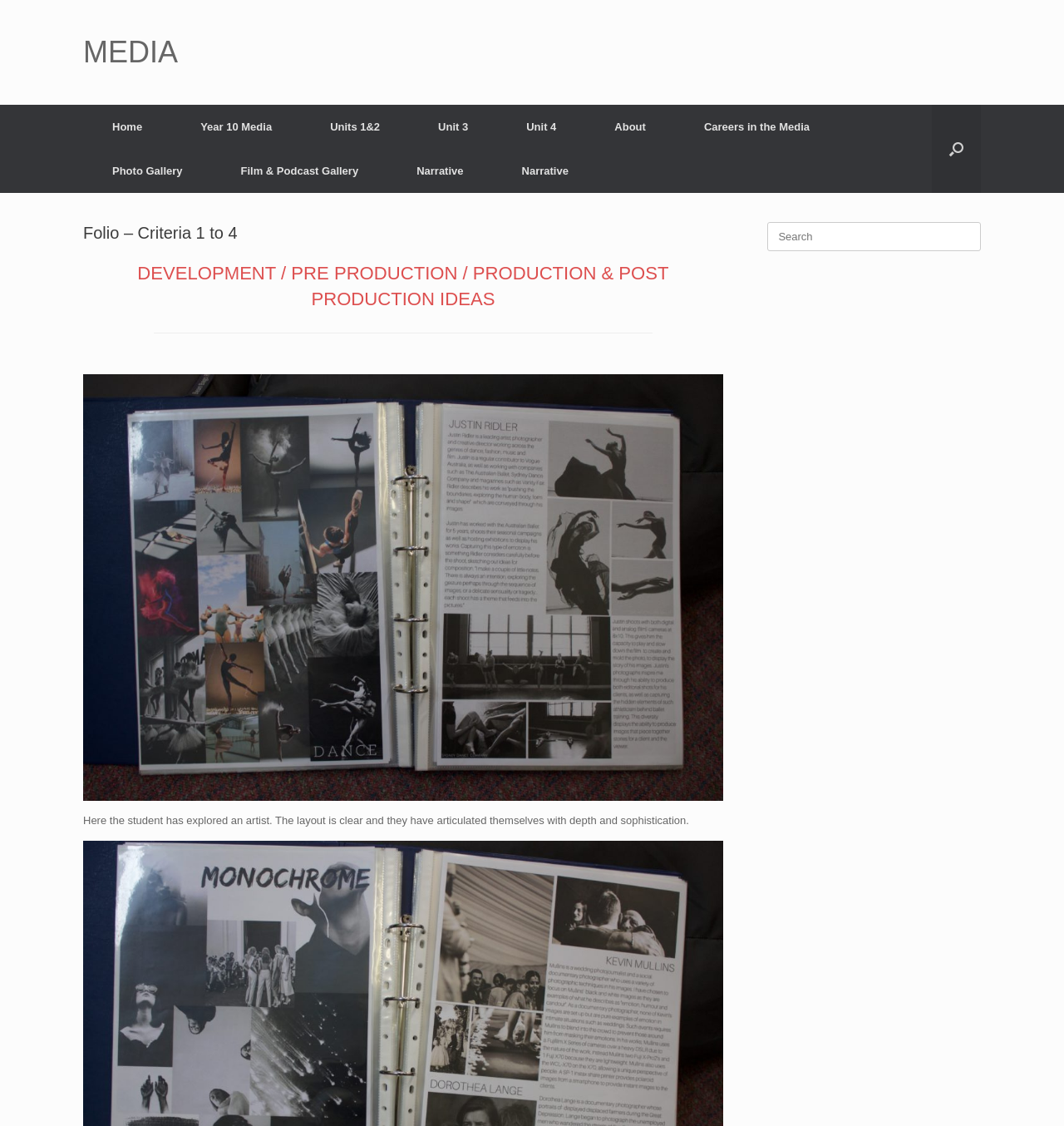Give a one-word or short phrase answer to the question: 
What is the main category of the webpage?

MEDIA